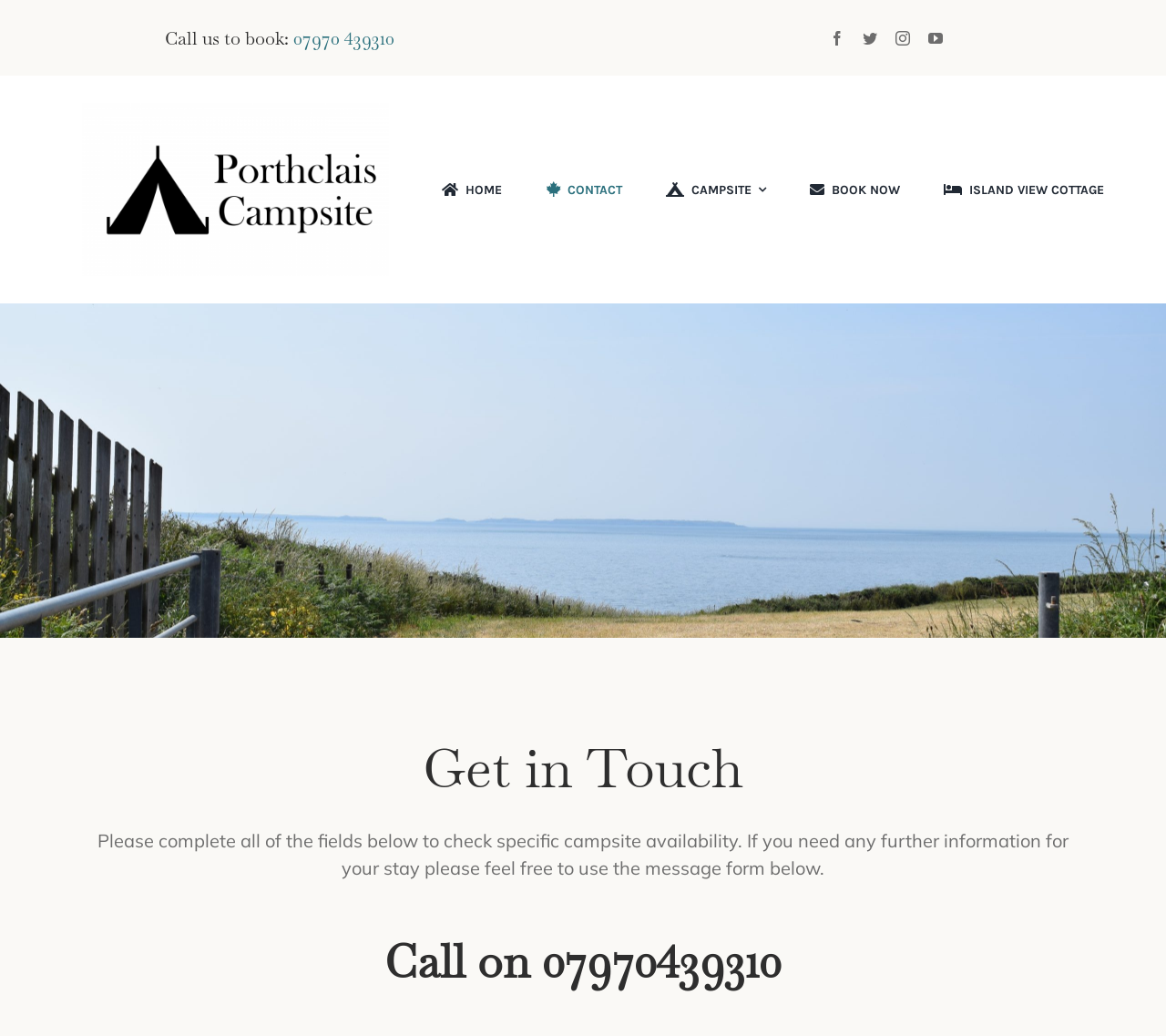Please find the bounding box coordinates of the element that must be clicked to perform the given instruction: "Click the 'HOME' link". The coordinates should be four float numbers from 0 to 1, i.e., [left, top, right, bottom].

[0.373, 0.158, 0.43, 0.208]